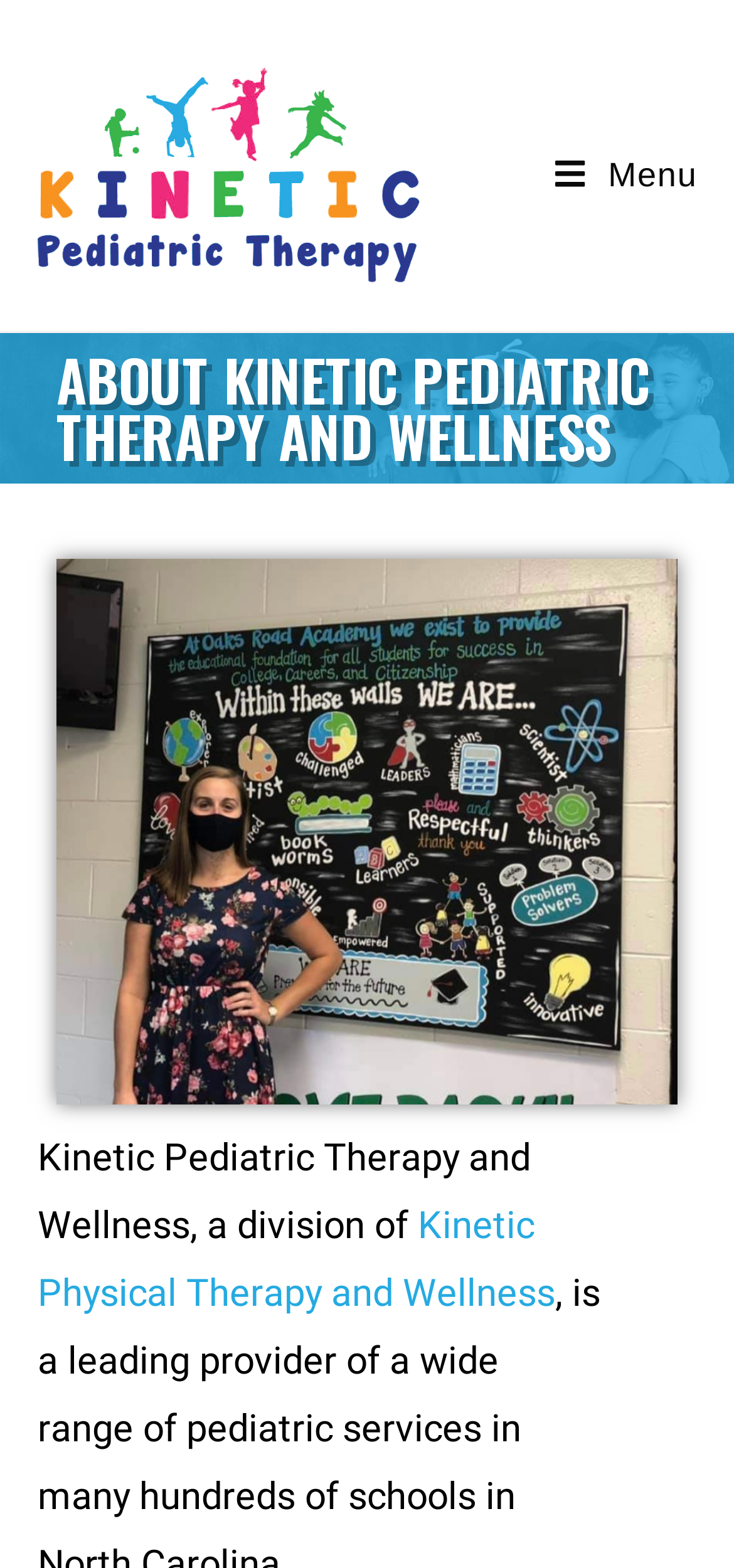Answer this question using a single word or a brief phrase:
What is the heading on the page?

ABOUT KINETIC PEDIATRIC THERAPY AND WELLNESS